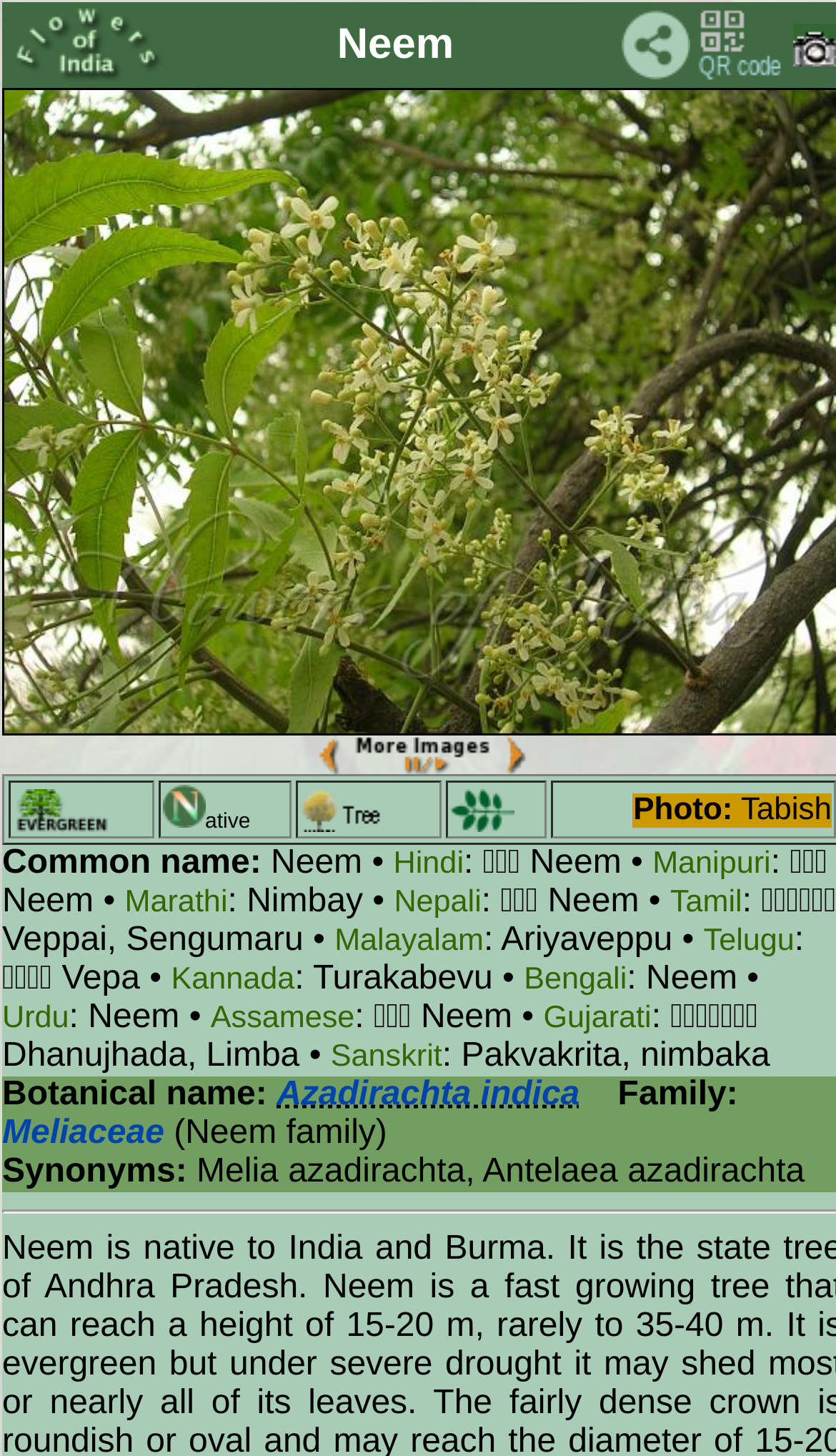How many synonyms are listed for the plant?
Using the image provided, answer with just one word or phrase.

2